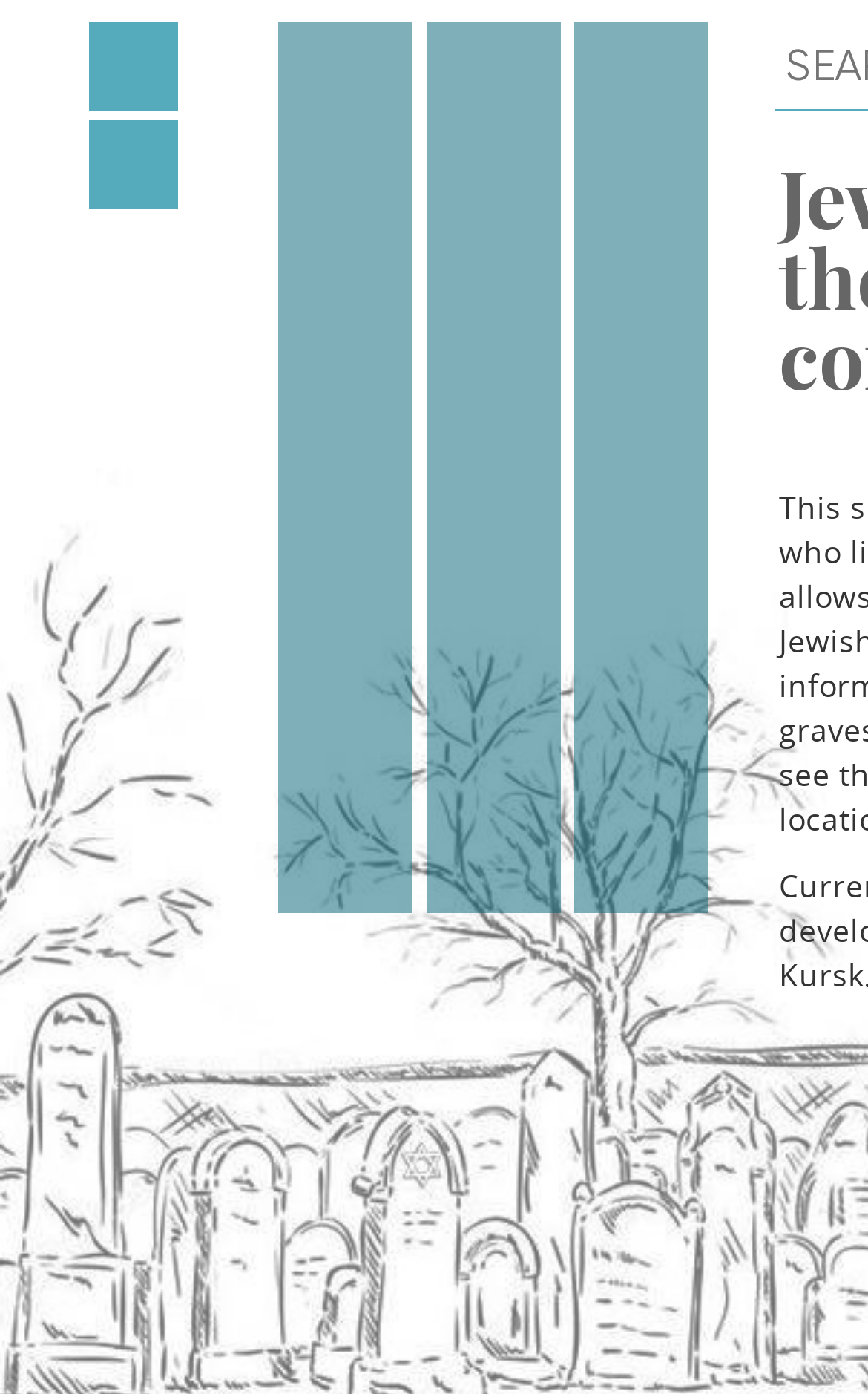Given the element description "Hersones Old Jewish cemetery" in the screenshot, predict the bounding box coordinates of that UI element.

[0.321, 0.016, 0.474, 0.655]